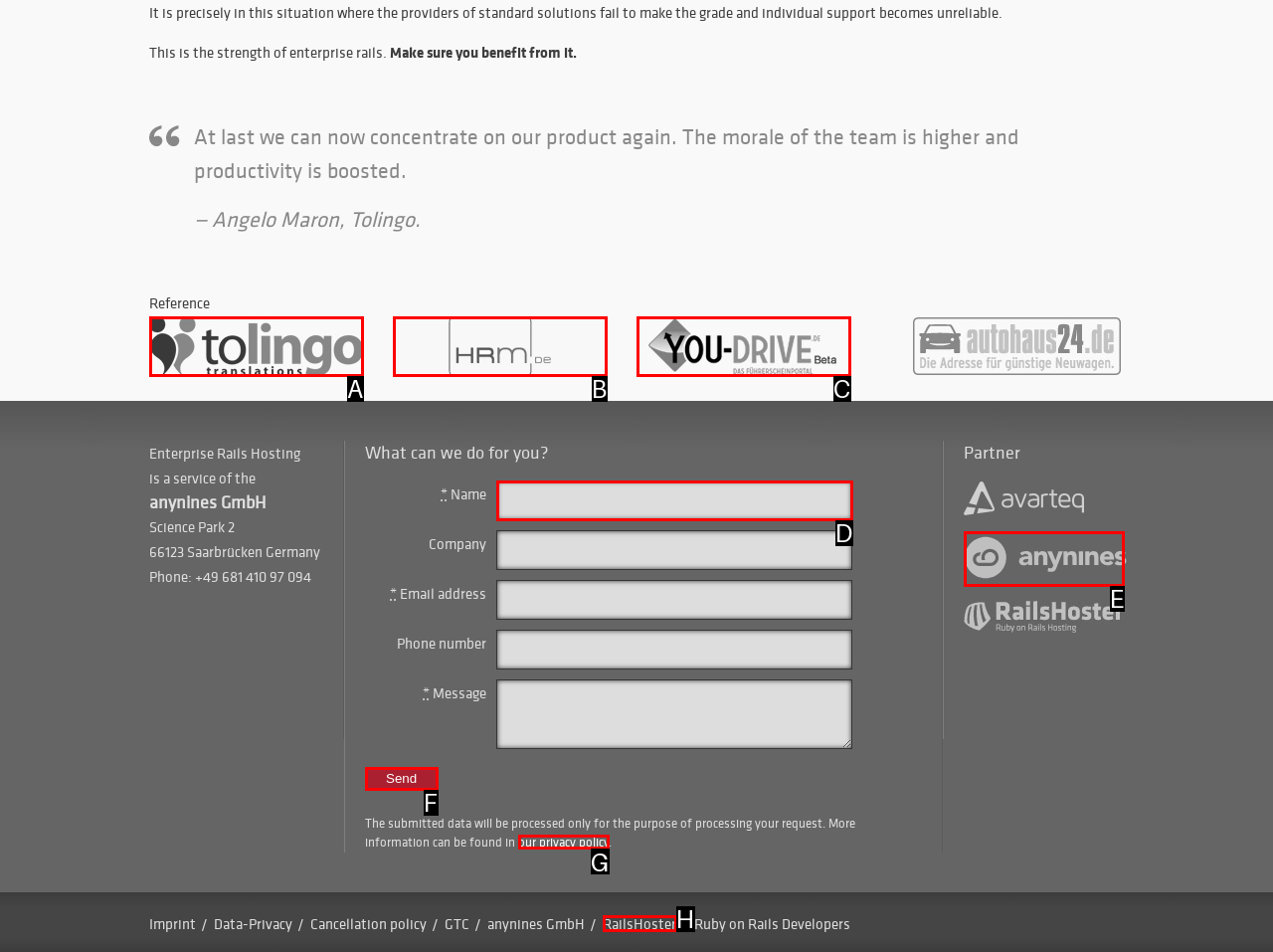Which option best describes: alt="tolingo"
Respond with the letter of the appropriate choice.

A